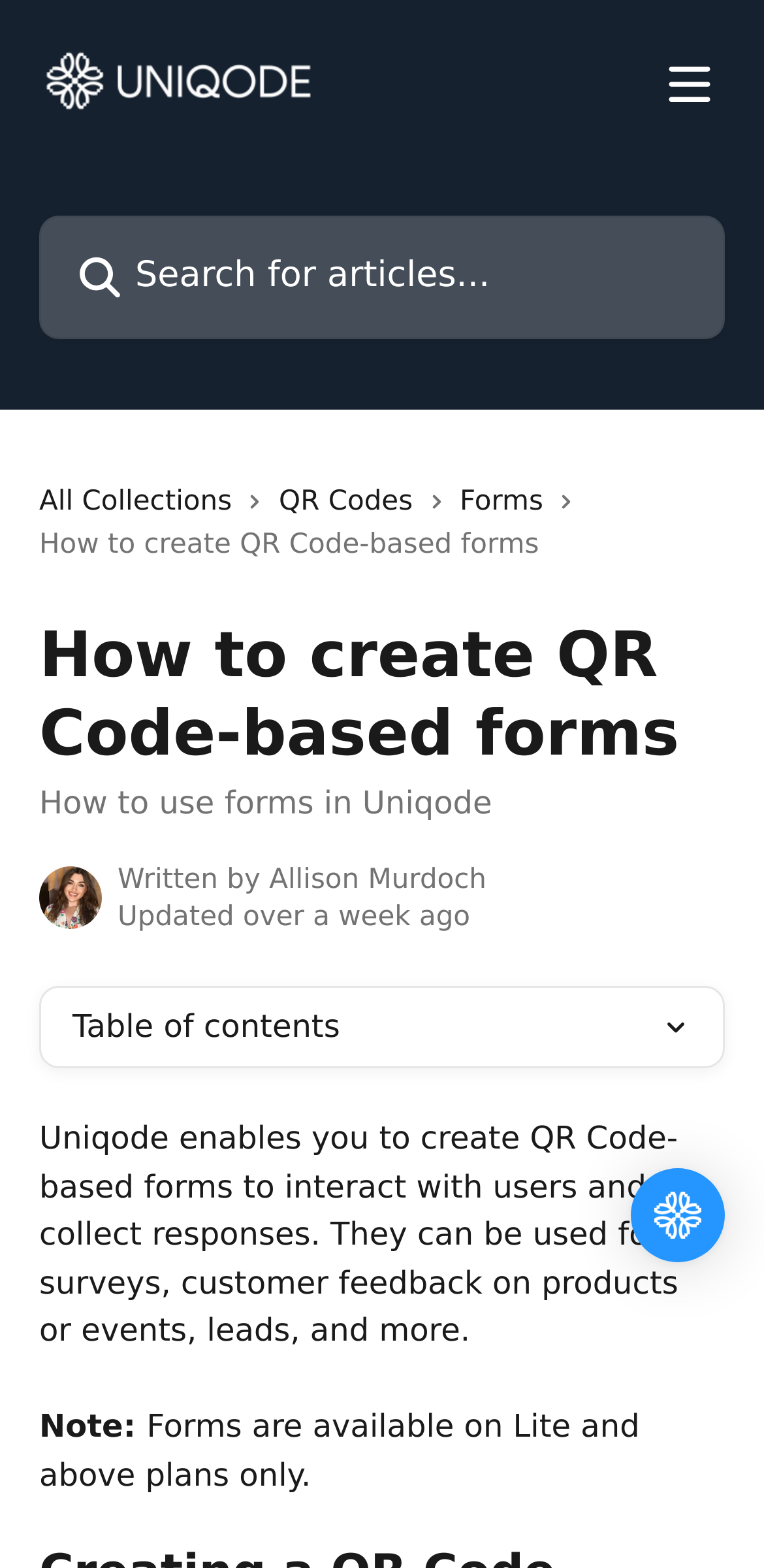Answer the question briefly using a single word or phrase: 
What is the minimum plan required to use forms?

Lite and above